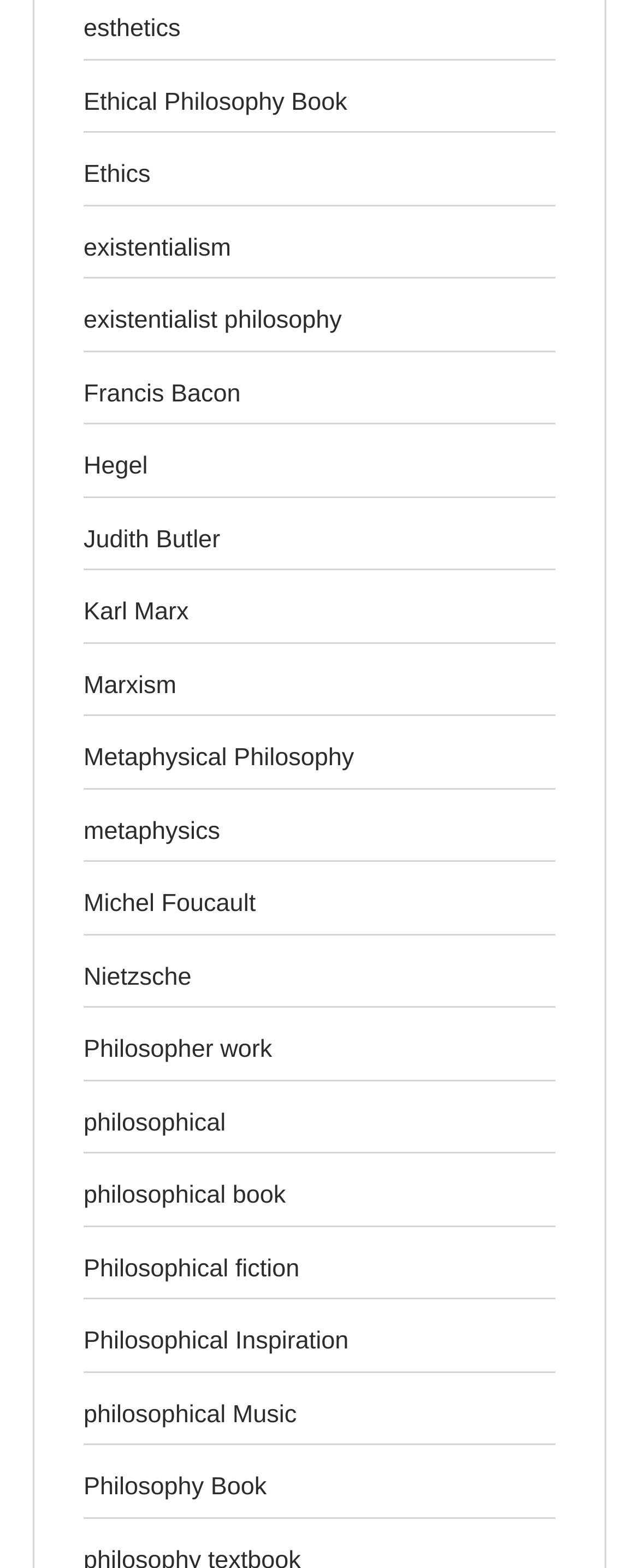Determine the bounding box coordinates of the element that should be clicked to execute the following command: "explore philosophical book".

[0.131, 0.753, 0.447, 0.771]